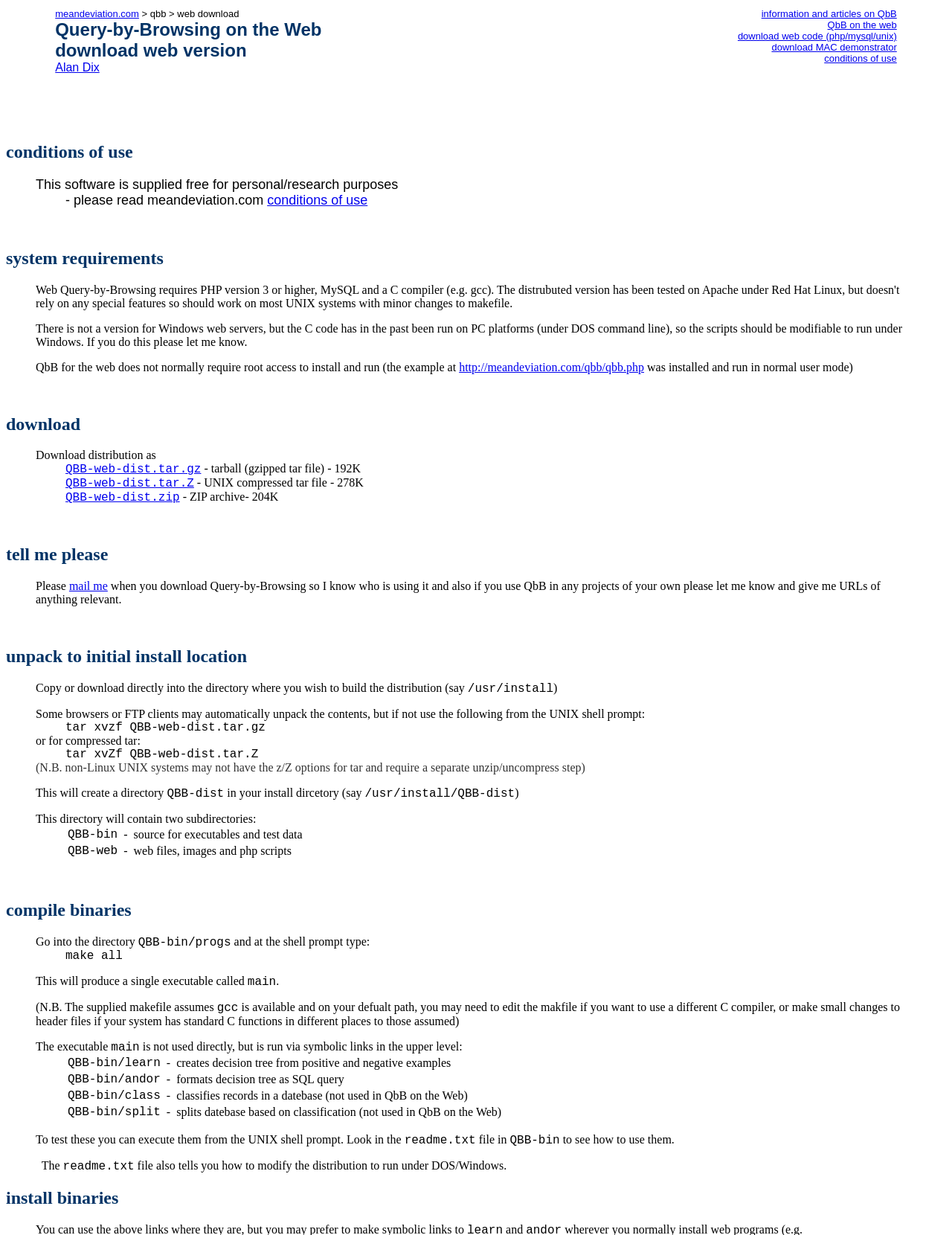Determine the bounding box coordinates of the area to click in order to meet this instruction: "Search for something".

None